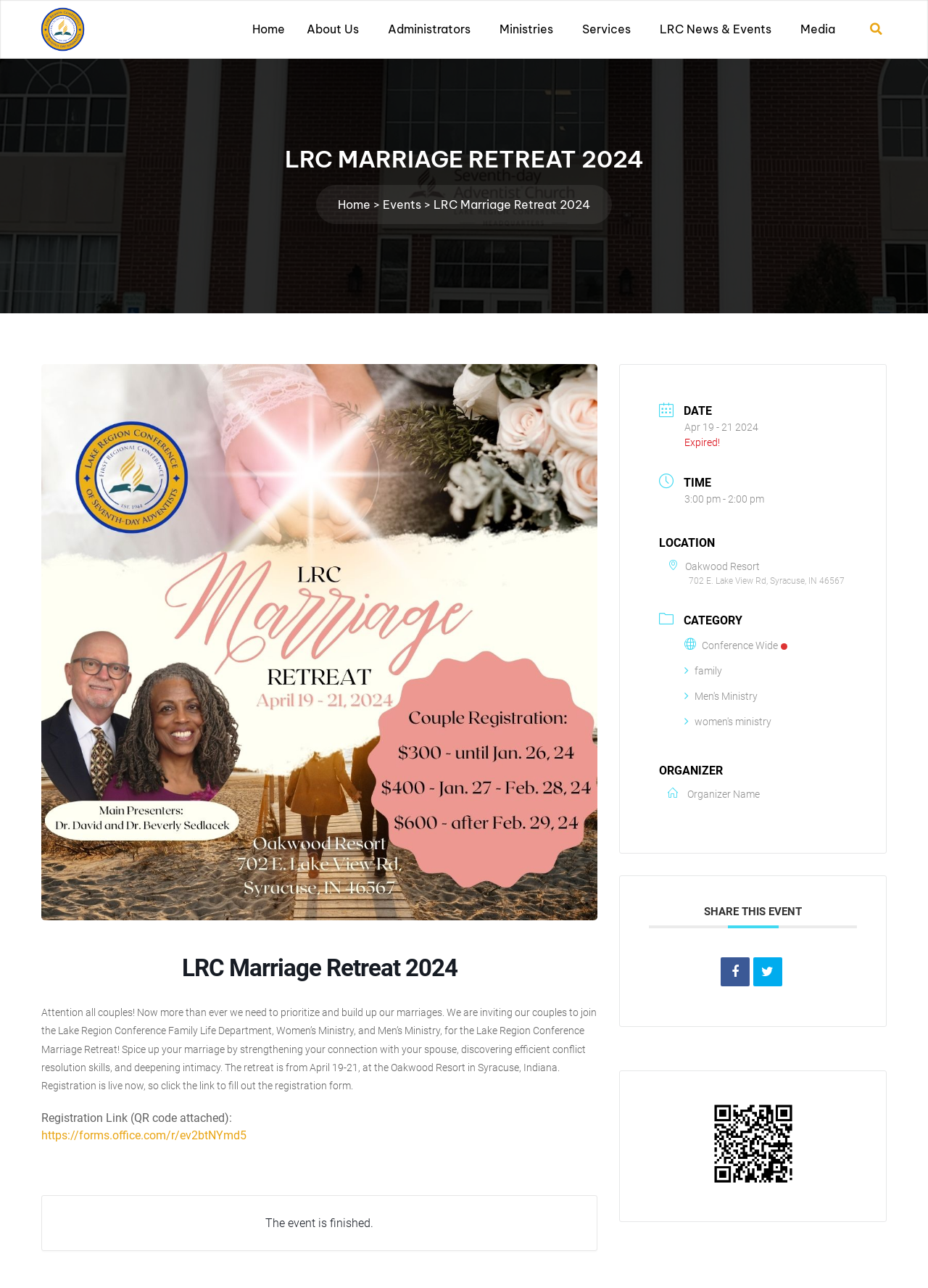Where is the Oakwood Resort located?
Based on the content of the image, thoroughly explain and answer the question.

The location of the Oakwood Resort is mentioned in the webpage as '702 E. Lake View Rd, Syracuse, IN 46567', which is the venue for the Lake Region Conference Marriage Retreat.